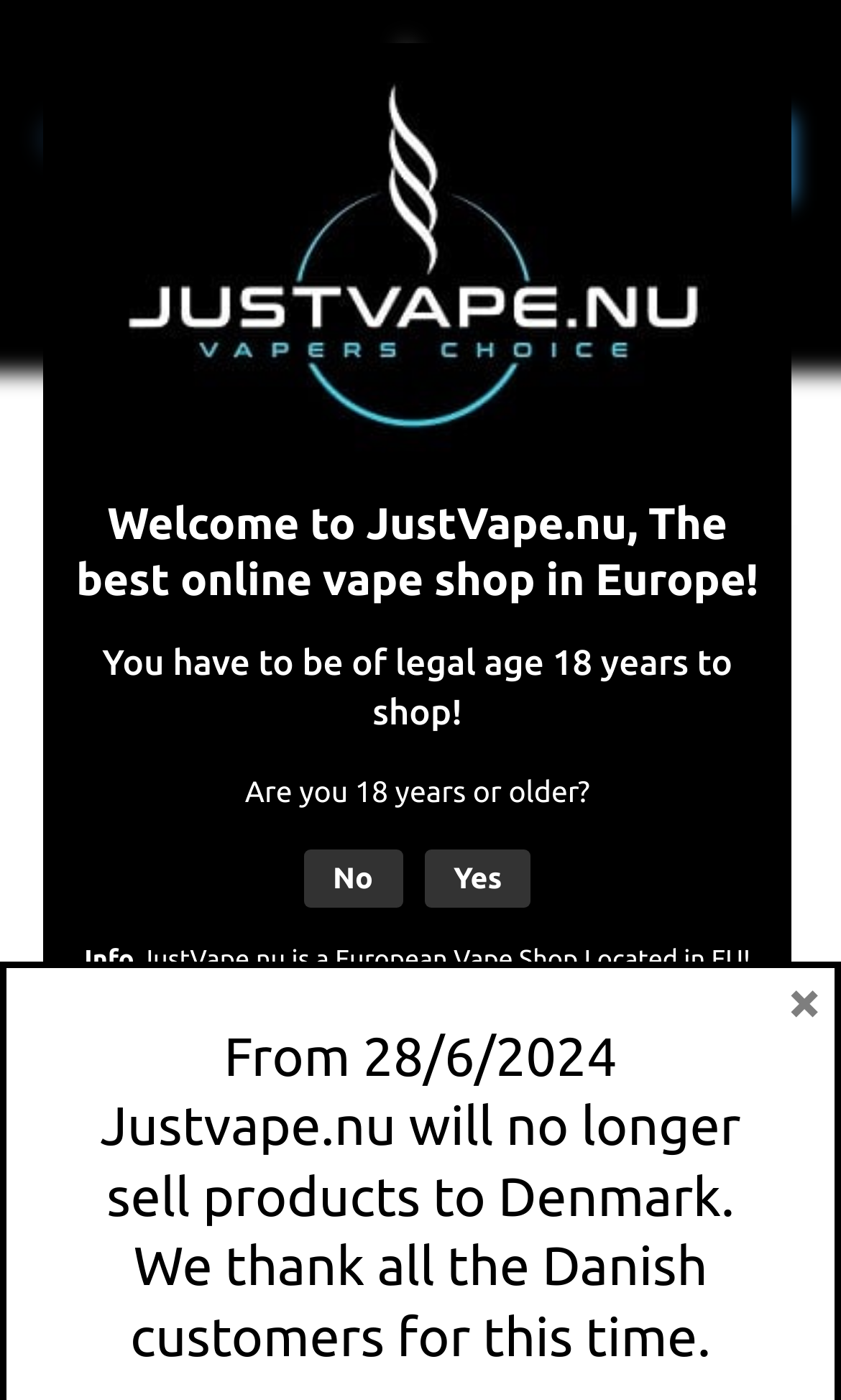Give a one-word or short phrase answer to the question: 
What is the name of the vape shop?

Just Vape